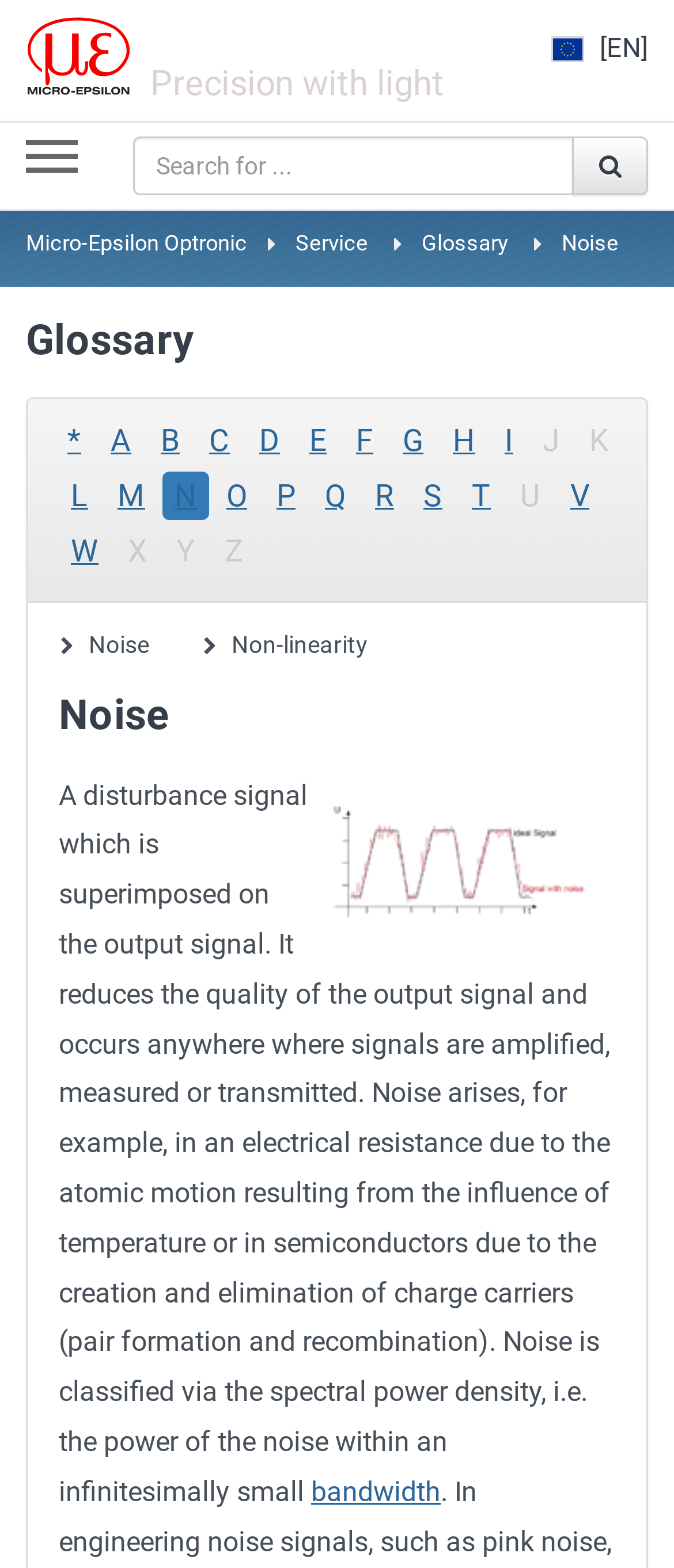Please identify the bounding box coordinates of the element's region that needs to be clicked to fulfill the following instruction: "Search for something". The bounding box coordinates should consist of four float numbers between 0 and 1, i.e., [left, top, right, bottom].

[0.198, 0.087, 0.851, 0.124]